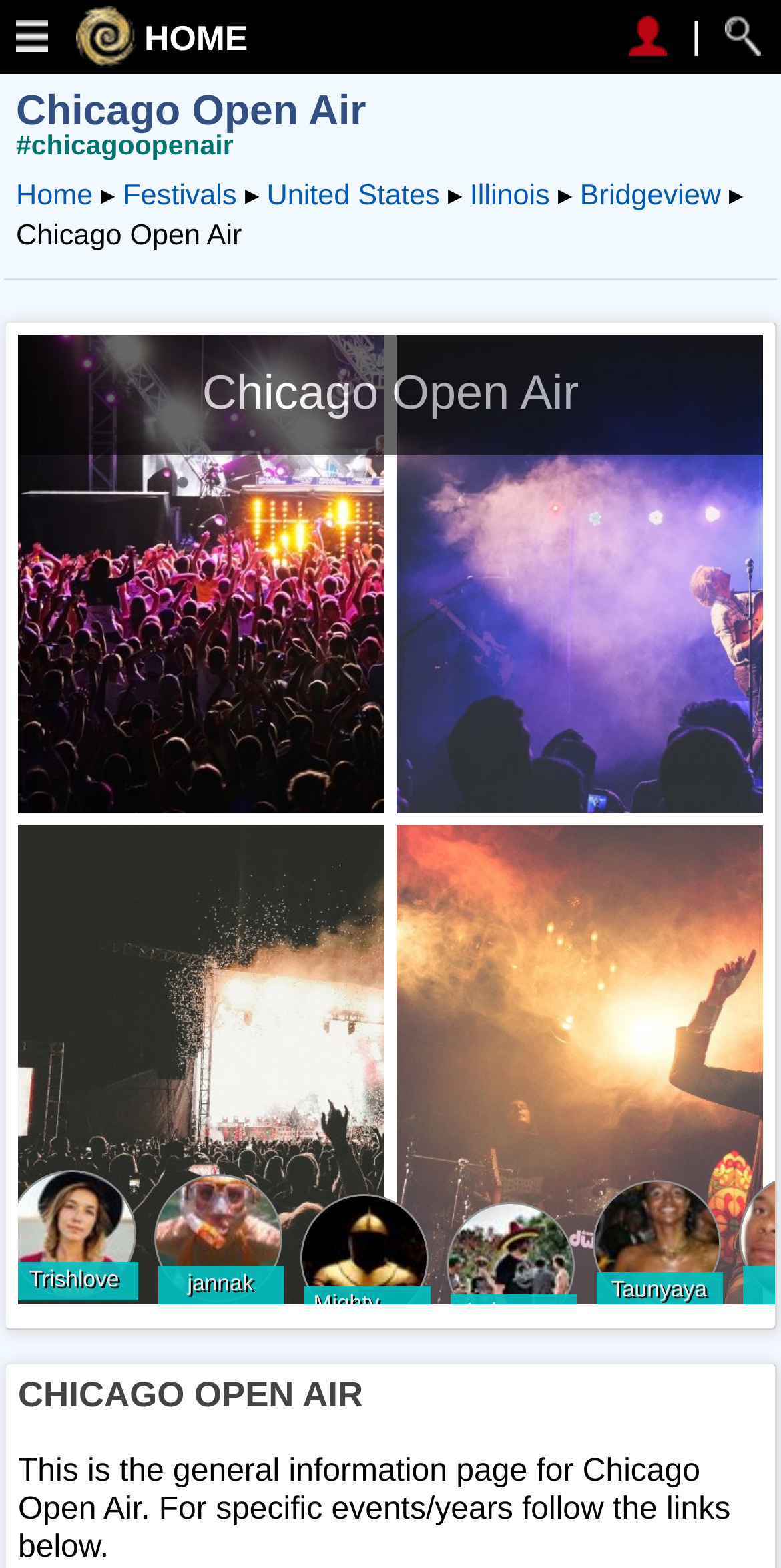Given the description parent_node: MightyMax, predict the bounding box coordinates of the UI element. Ensure the coordinates are in the format (top-left x, top-left y, bottom-right x, bottom-right y) and all values are between 0 and 1.

[0.681, 0.761, 0.845, 0.843]